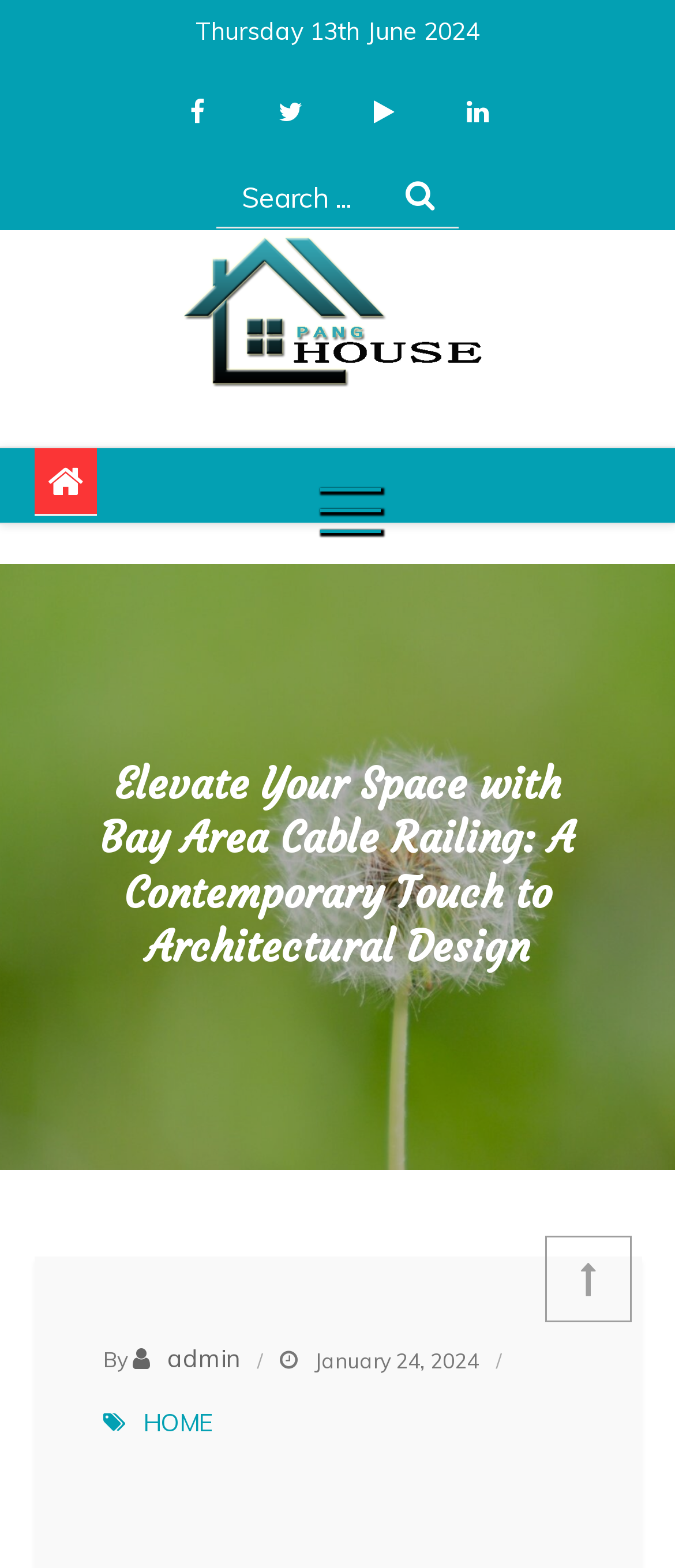Respond with a single word or phrase to the following question:
What is the author of the blog post?

admin